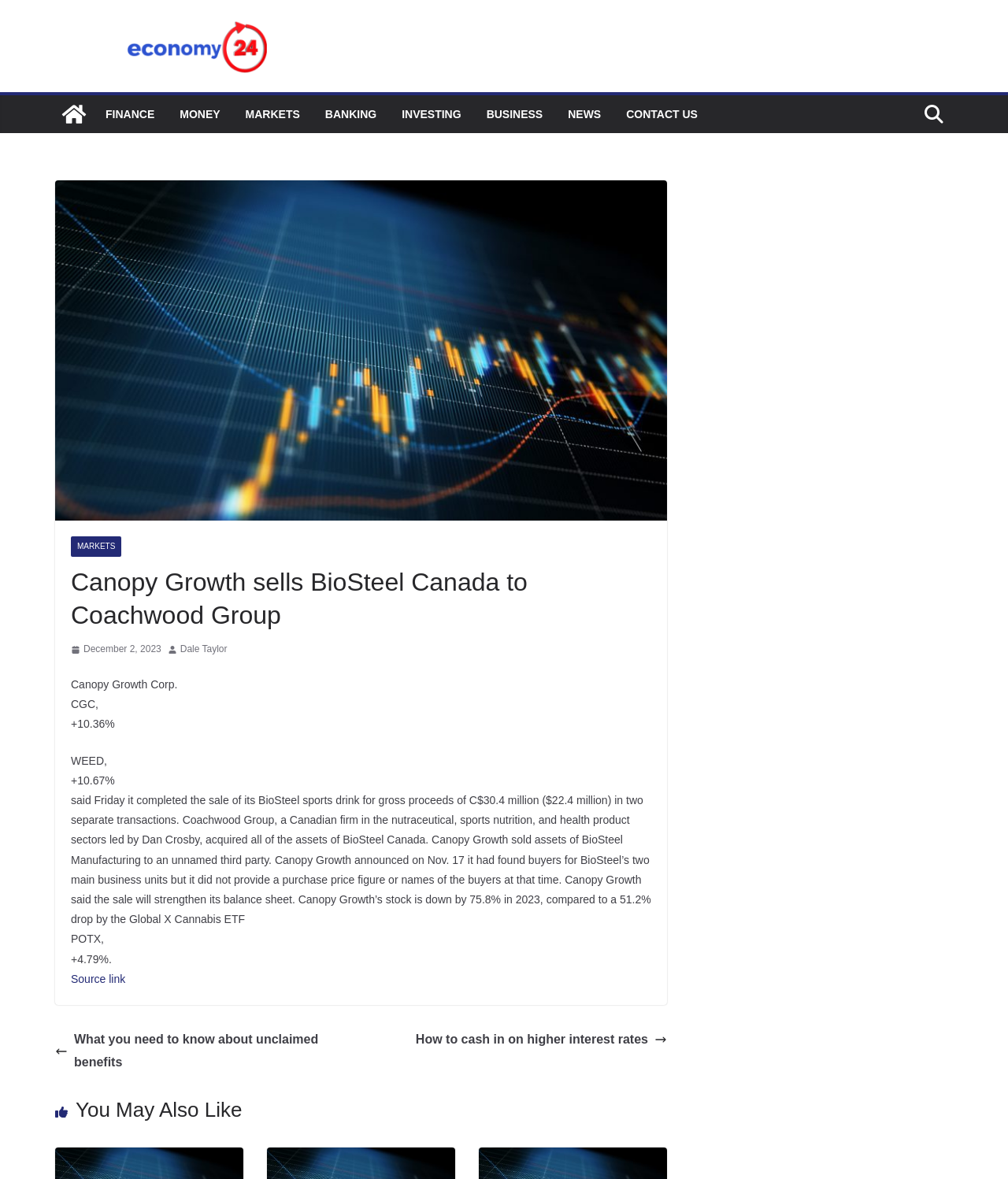Determine the bounding box coordinates for the area that needs to be clicked to fulfill this task: "Check the news about Warner Music stock". The coordinates must be given as four float numbers between 0 and 1, i.e., [left, top, right, bottom].

[0.055, 0.977, 0.241, 0.988]